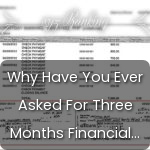Thoroughly describe what you see in the image.

The image features the title "Why Have You Ever Asked For Three Months Financial..." overlaid on a blurred financial document or statement. This document appears to contain various entries, likely indicating transactions, balances, or account details. The context of the title suggests a discussion related to financial inquiries and the reasoning behind requesting detailed financial statements. This image accompanies a link that directs readers to a post regarding the necessity and rationale behind asking for three months' worth of financial documentation, aimed at providing insights into financial assessments or applications.